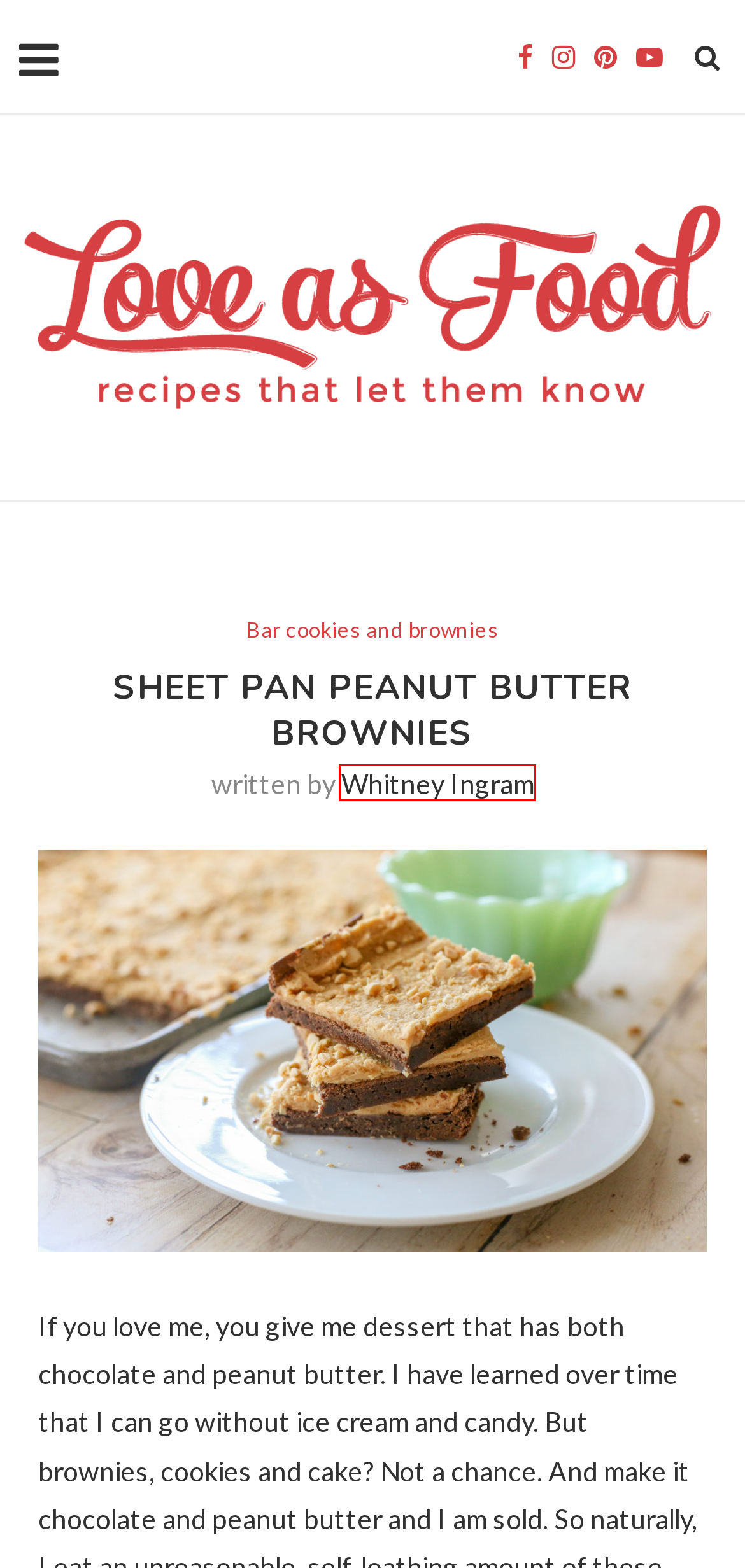You have a screenshot of a webpage with a red rectangle bounding box around an element. Identify the best matching webpage description for the new page that appears after clicking the element in the bounding box. The descriptions are:
A. Love As Food - Recipes that let them know
B. peanut butter Archives - Love As Food
C. Bar cookies and brownies Archives - Love As Food
D. Contact Me - Love As Food
E. Jalapeno Creamed Corn - Love As Food
F. Whitney Ingram, Author at Love As Food
G. Raspberry Ganache Brownies - Love As Food
H. Cheddar Bacon Buttermilk Biscuits - Love As Food

F